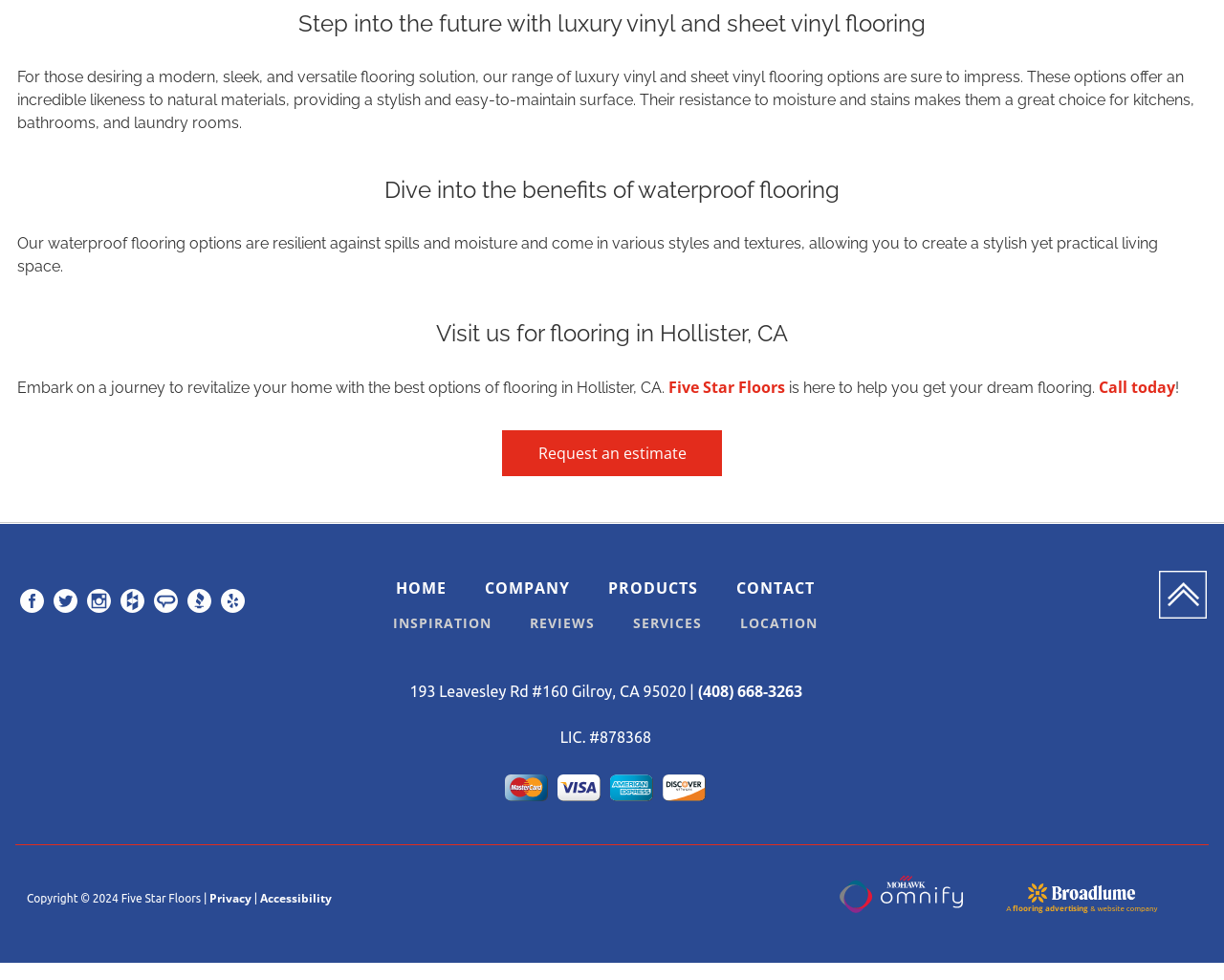What is the phone number of Five Star Floors?
Answer the question with just one word or phrase using the image.

(408) 668-3263